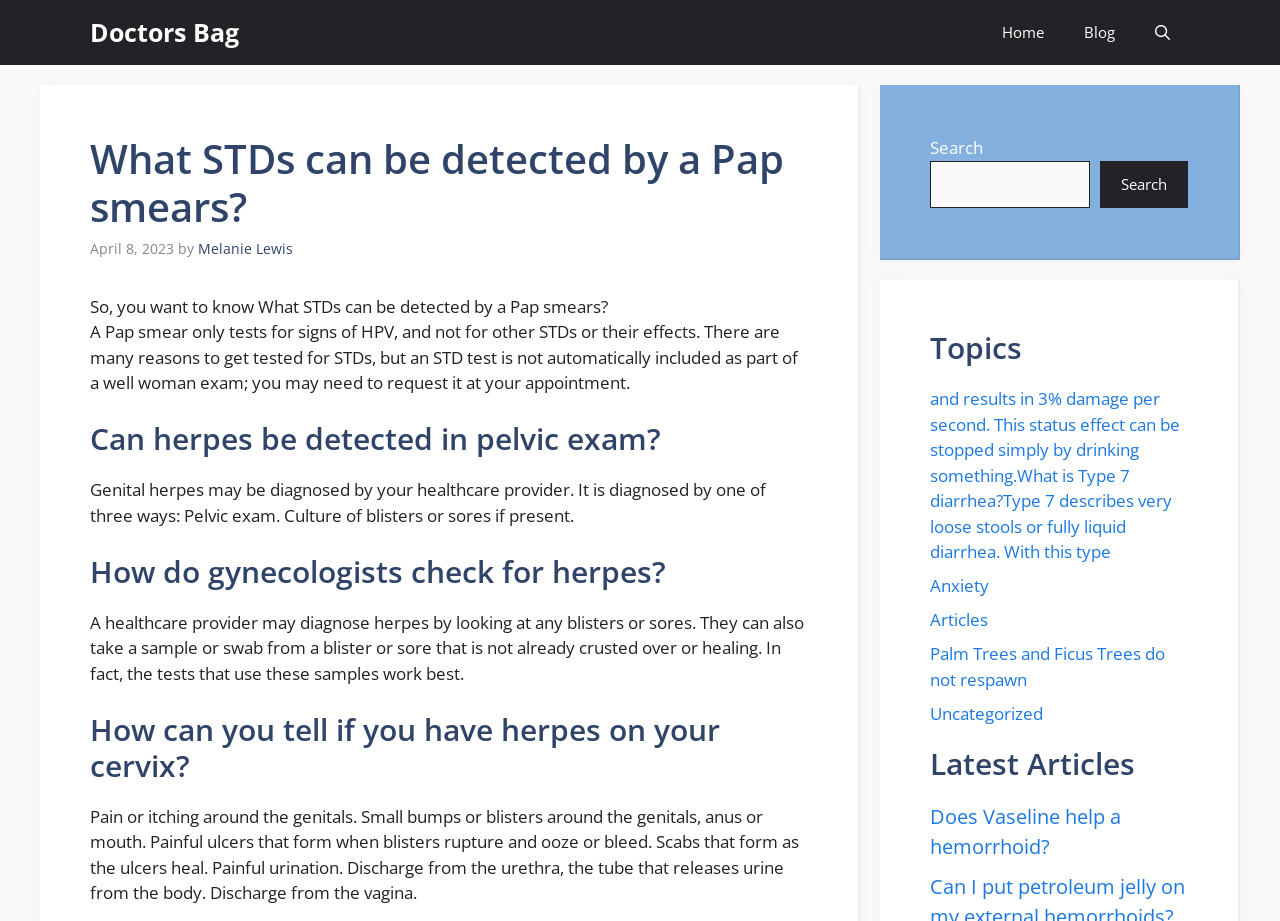Can you give a comprehensive explanation to the question given the content of the image?
Who is the author of the article?

The author of the article can be found in the link element, which is a child of the header element. The text content of the link element is 'Melanie Lewis'.